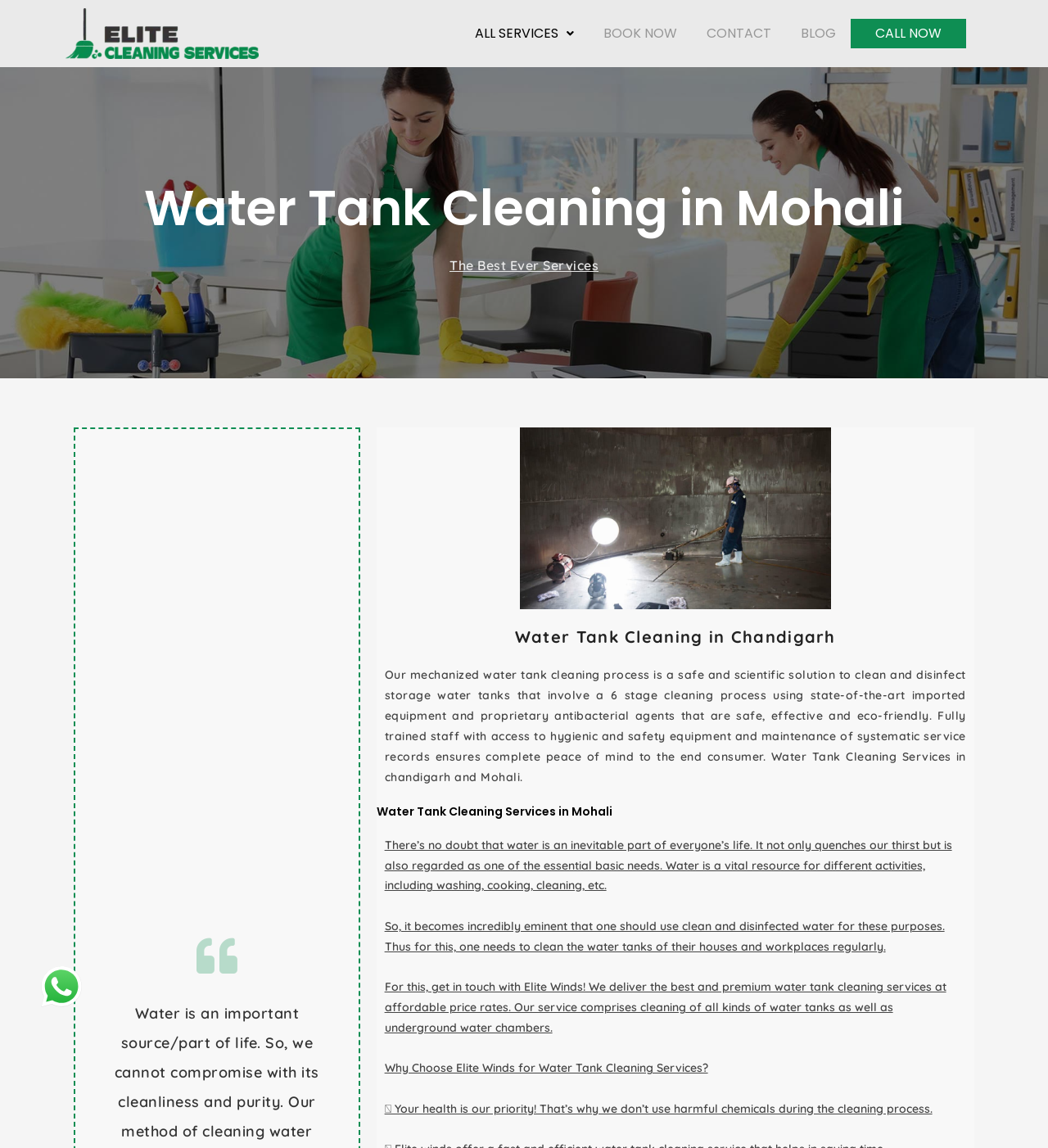Using the description: "All Services", determine the UI element's bounding box coordinates. Ensure the coordinates are in the format of four float numbers between 0 and 1, i.e., [left, top, right, bottom].

[0.439, 0.013, 0.562, 0.046]